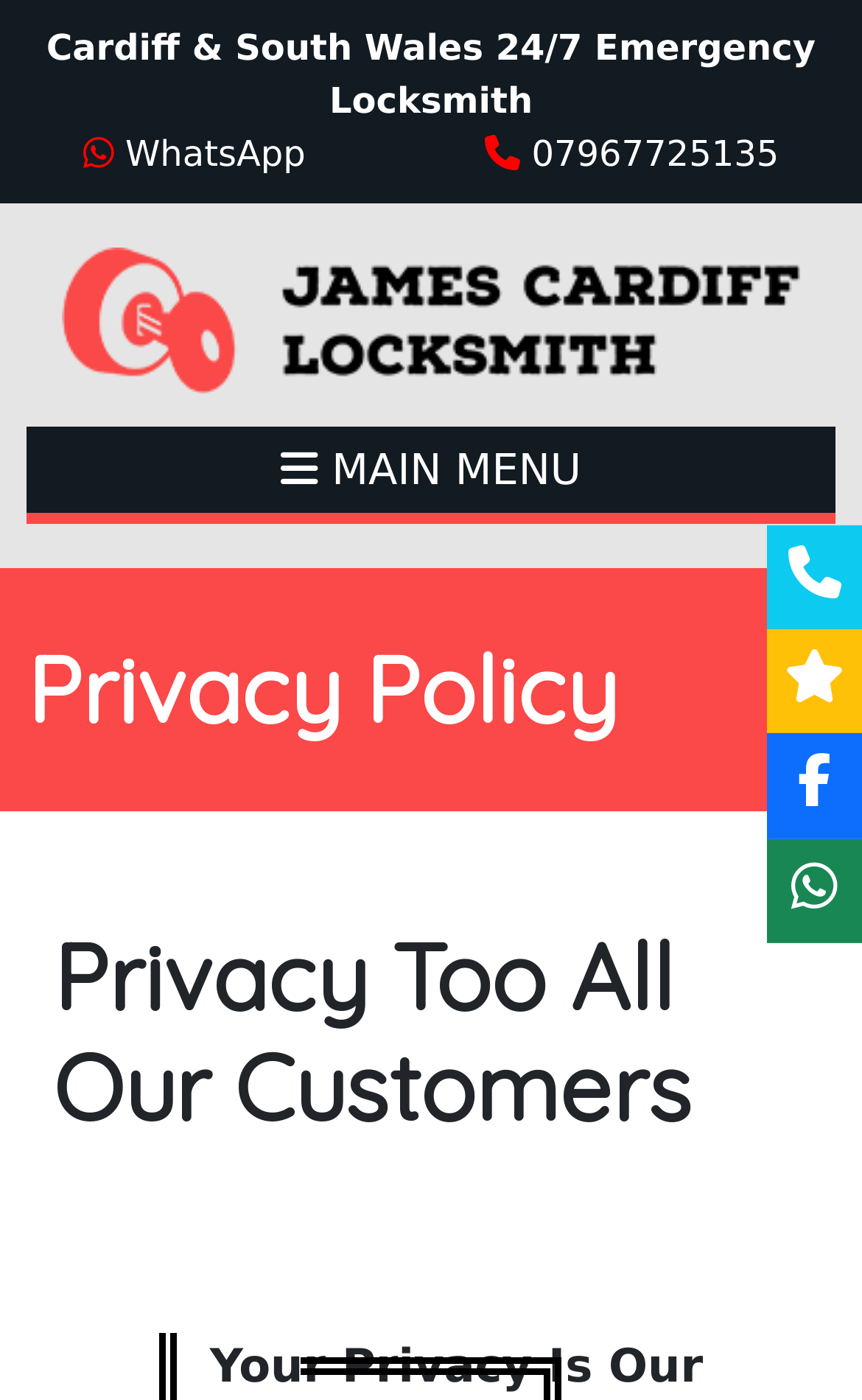How many social media links are there? Based on the screenshot, please respond with a single word or phrase.

5